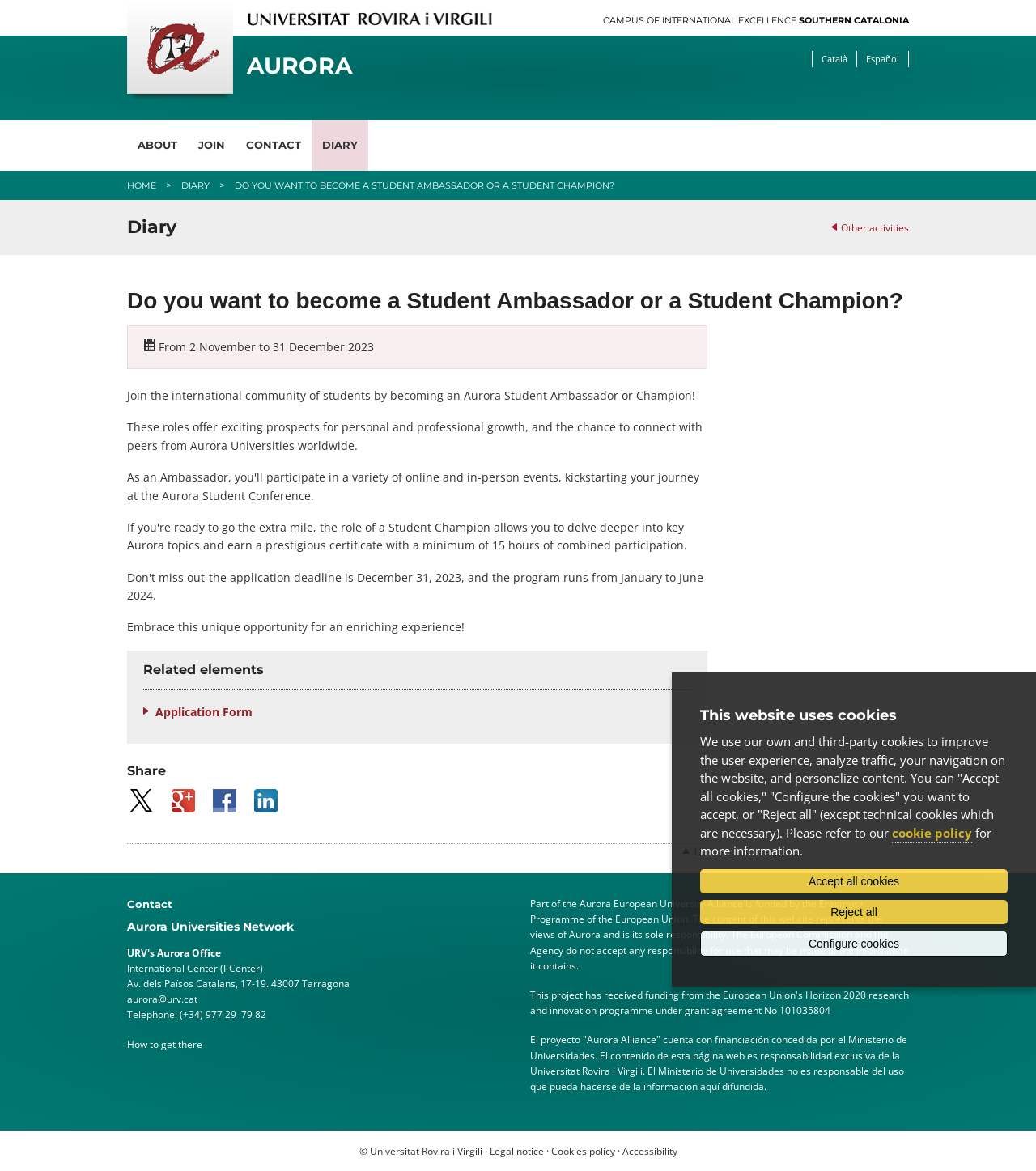Pinpoint the bounding box coordinates of the element you need to click to execute the following instruction: "Apply through the Application Form". The bounding box should be represented by four float numbers between 0 and 1, in the format [left, top, right, bottom].

[0.15, 0.601, 0.667, 0.616]